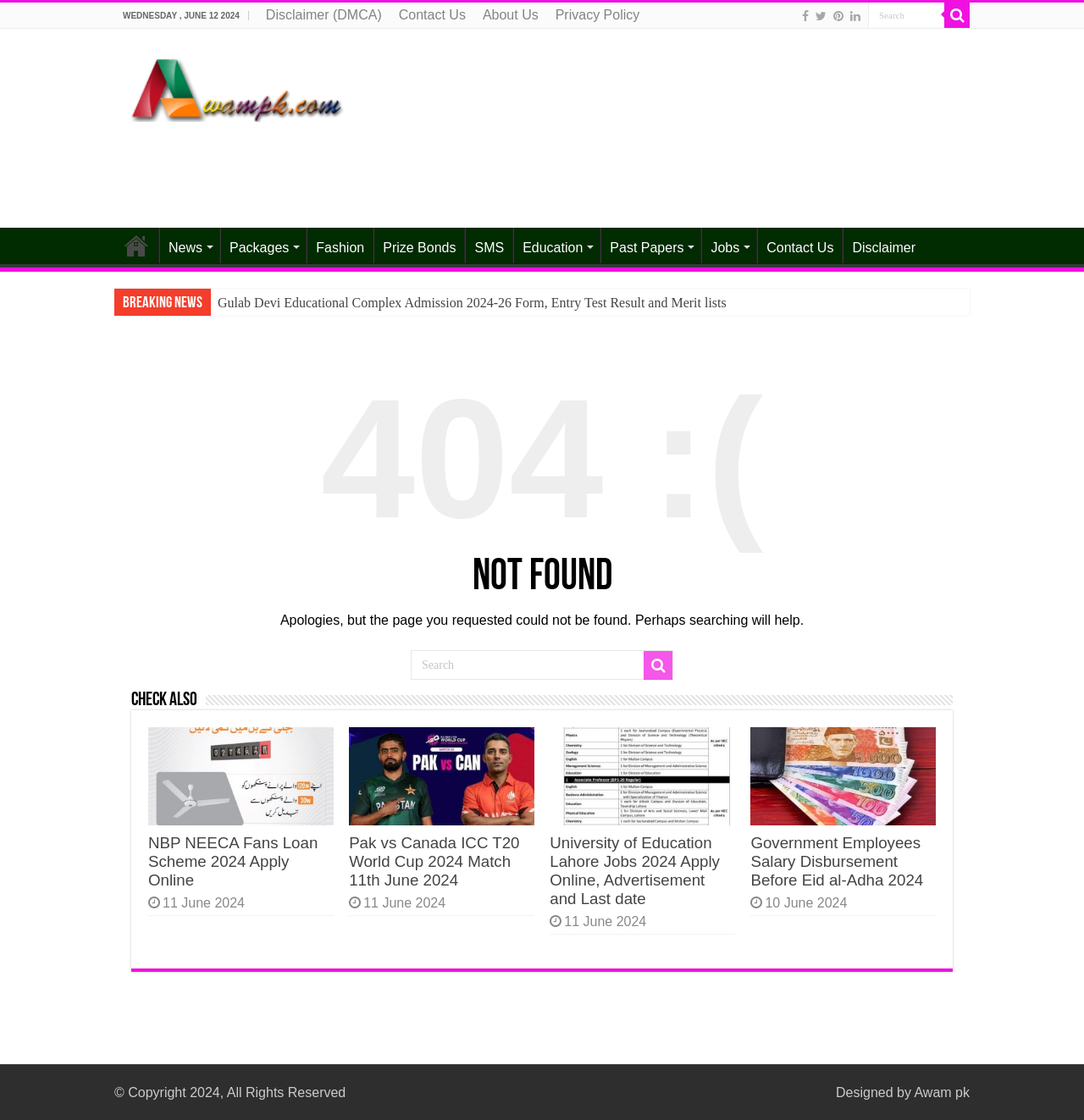Answer briefly with one word or phrase:
How many news articles are listed on the page?

4